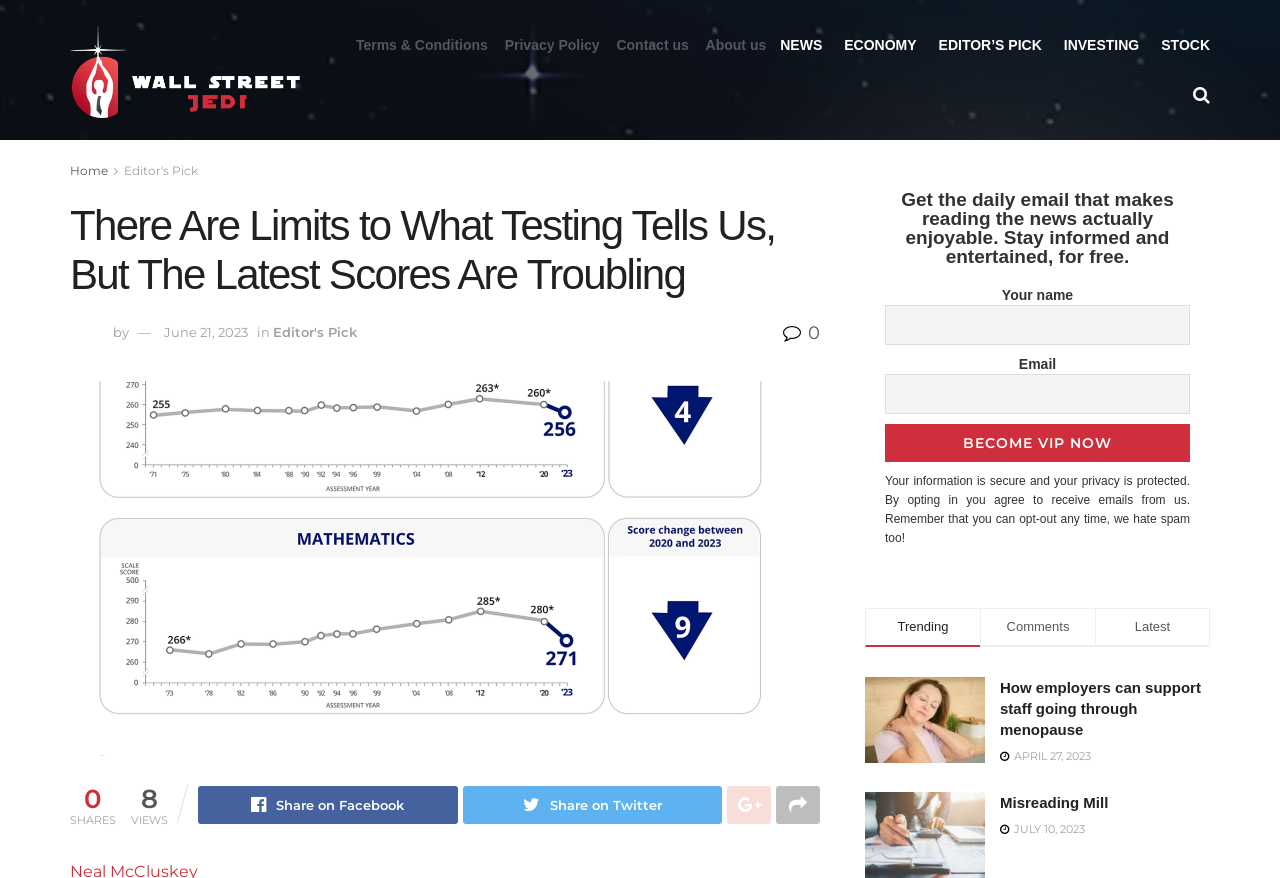Please give the bounding box coordinates of the area that should be clicked to fulfill the following instruction: "Click on the 'Become VIP Now' button". The coordinates should be in the format of four float numbers from 0 to 1, i.e., [left, top, right, bottom].

[0.691, 0.483, 0.93, 0.526]